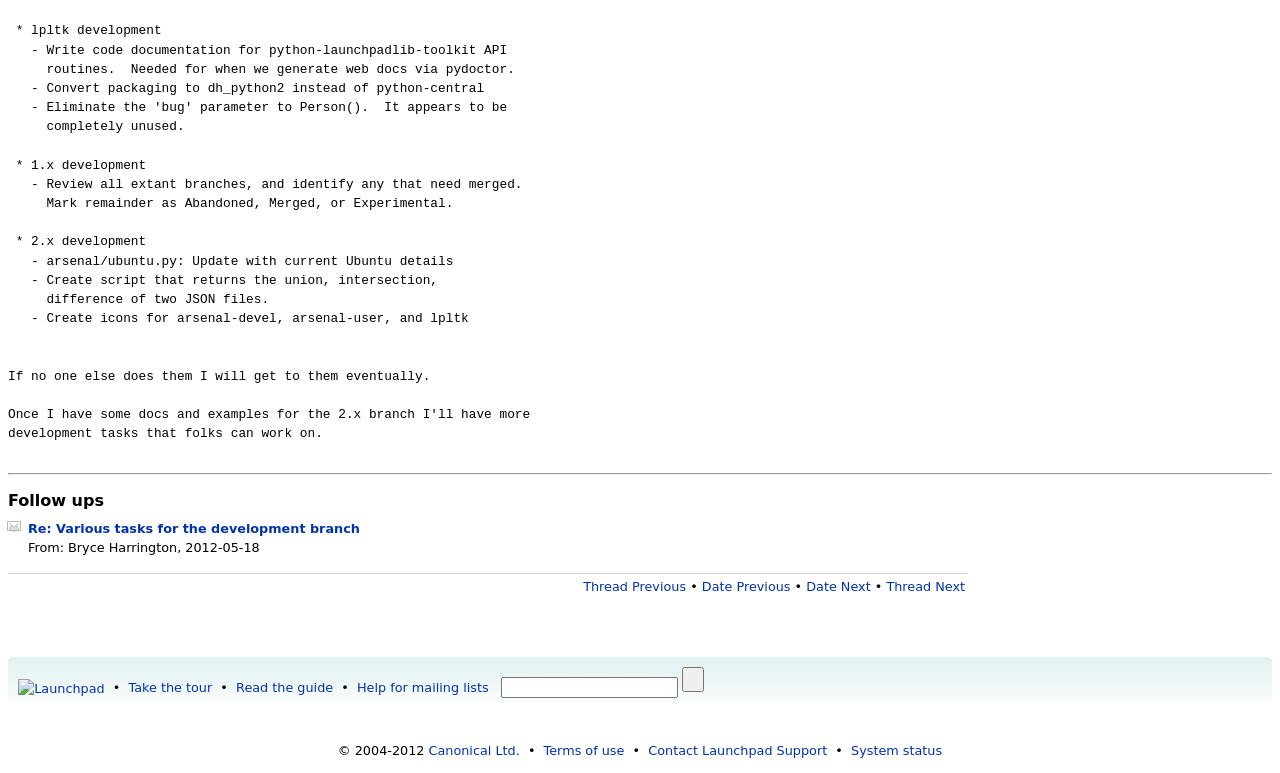Locate the bounding box coordinates for the element described below: "Phone: (847) 676.5394". The coordinates must be four float values between 0 and 1, formatted as [left, top, right, bottom].

None